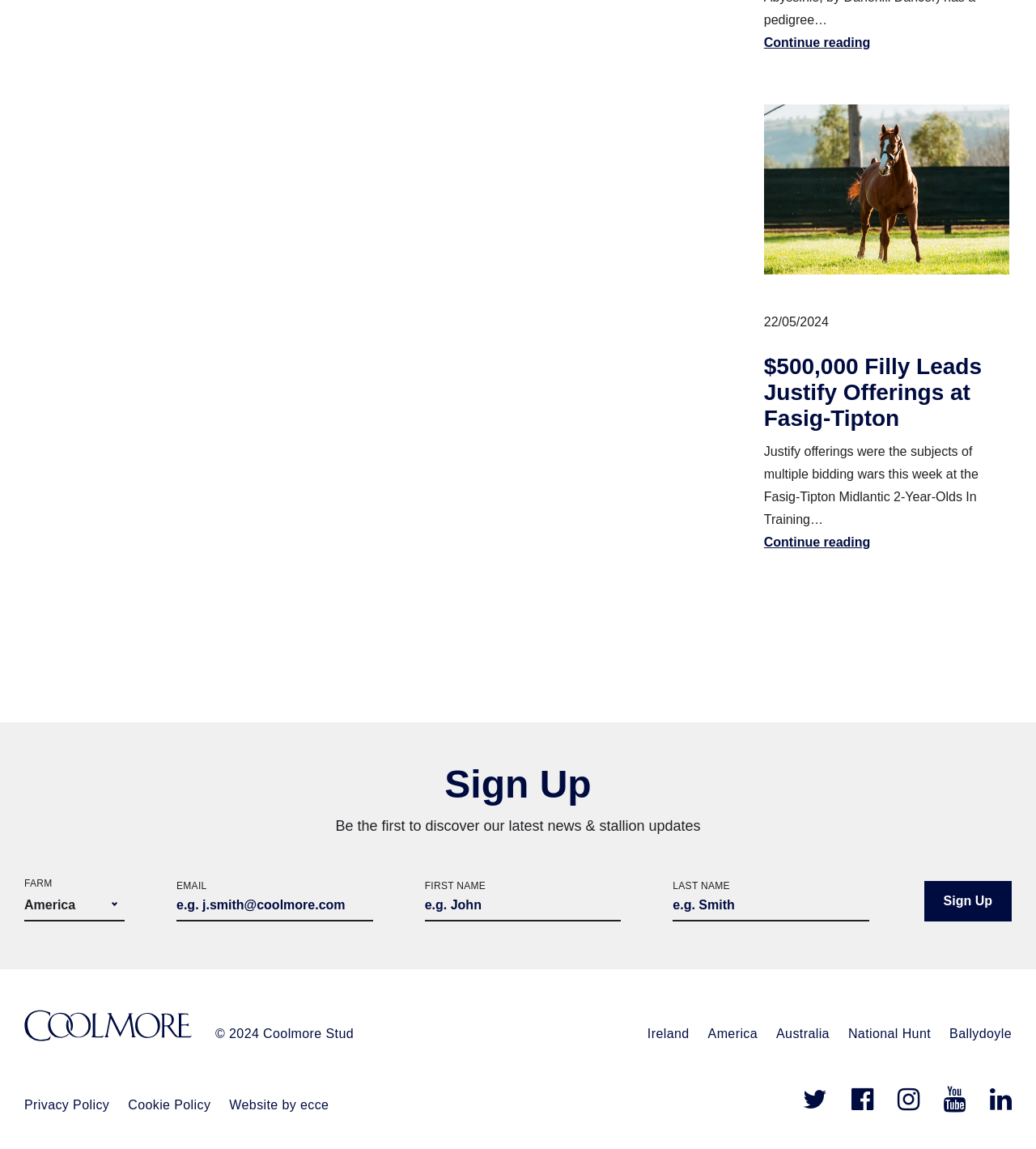What is the name of the horse breed mentioned in the article?
Using the image as a reference, answer the question with a short word or phrase.

Justify